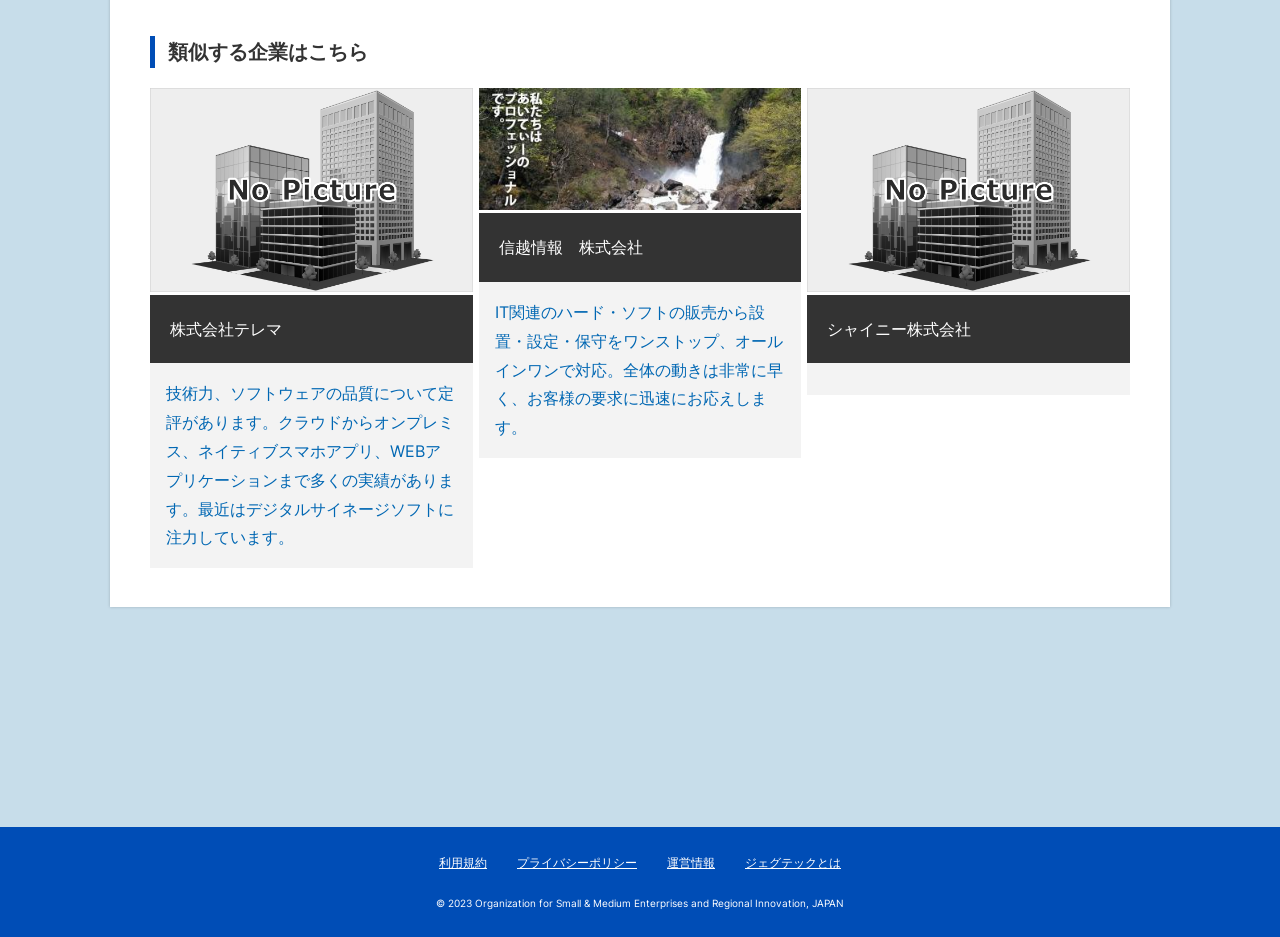What is the position of the '運営情報' link?
Using the image, provide a detailed and thorough answer to the question.

The '運営情報' link has a y1 coordinate of 0.913, which is close to the bottom of the page, indicating that it is positioned at the bottom.